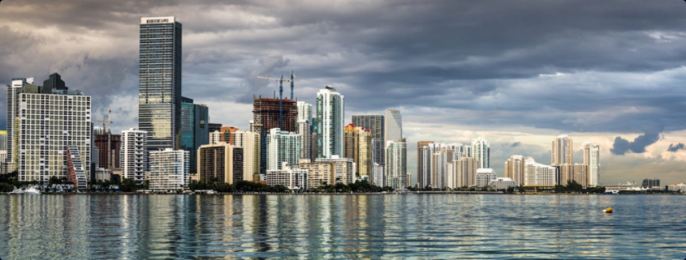What is reflected in the water?
Make sure to answer the question with a detailed and comprehensive explanation.

According to the caption, the water in the foreground mirrors the architectural beauty, creating a serene contrast with the bustling urban landscape. This implies that the architectural beauty of the buildings is reflected in the water.